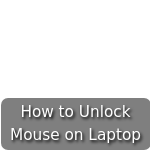What is the tone of the label?
Answer the question with a single word or phrase by looking at the picture.

Informative and clear